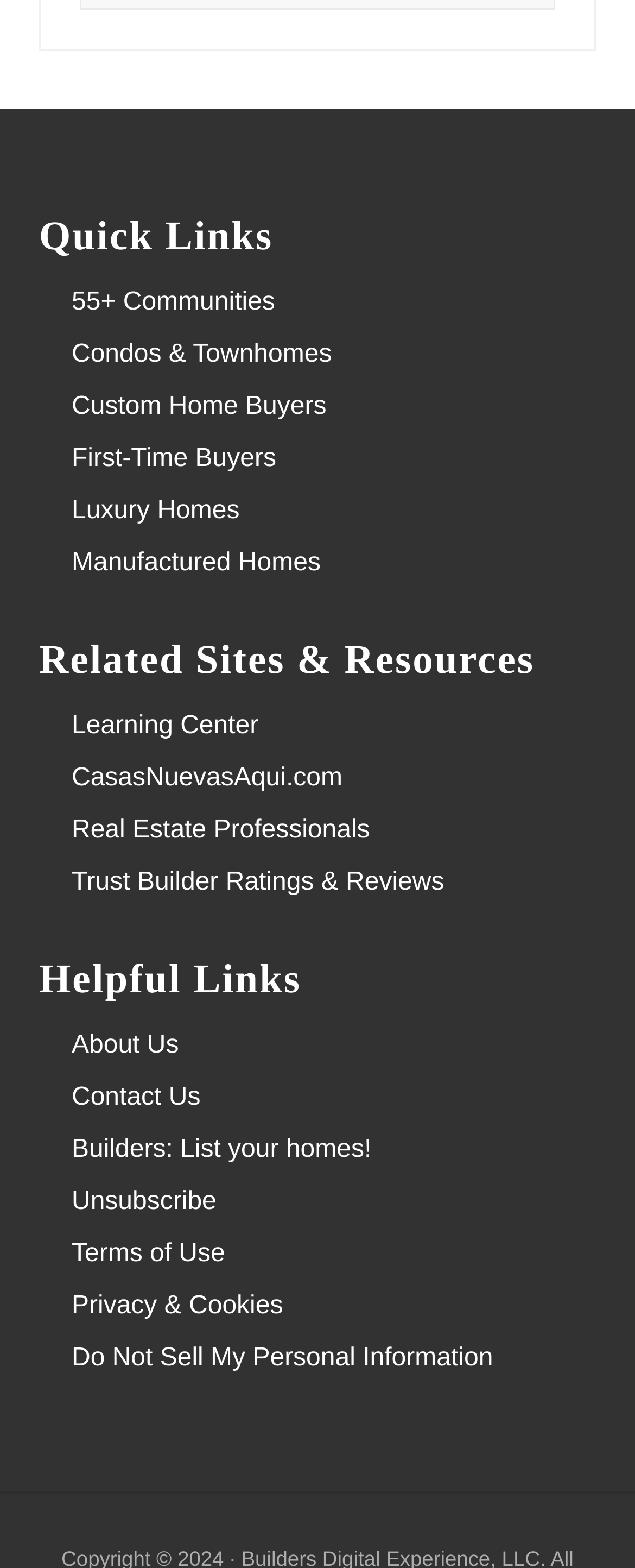Determine the bounding box coordinates of the region I should click to achieve the following instruction: "Visit the Learning Center". Ensure the bounding box coordinates are four float numbers between 0 and 1, i.e., [left, top, right, bottom].

[0.113, 0.454, 0.407, 0.471]